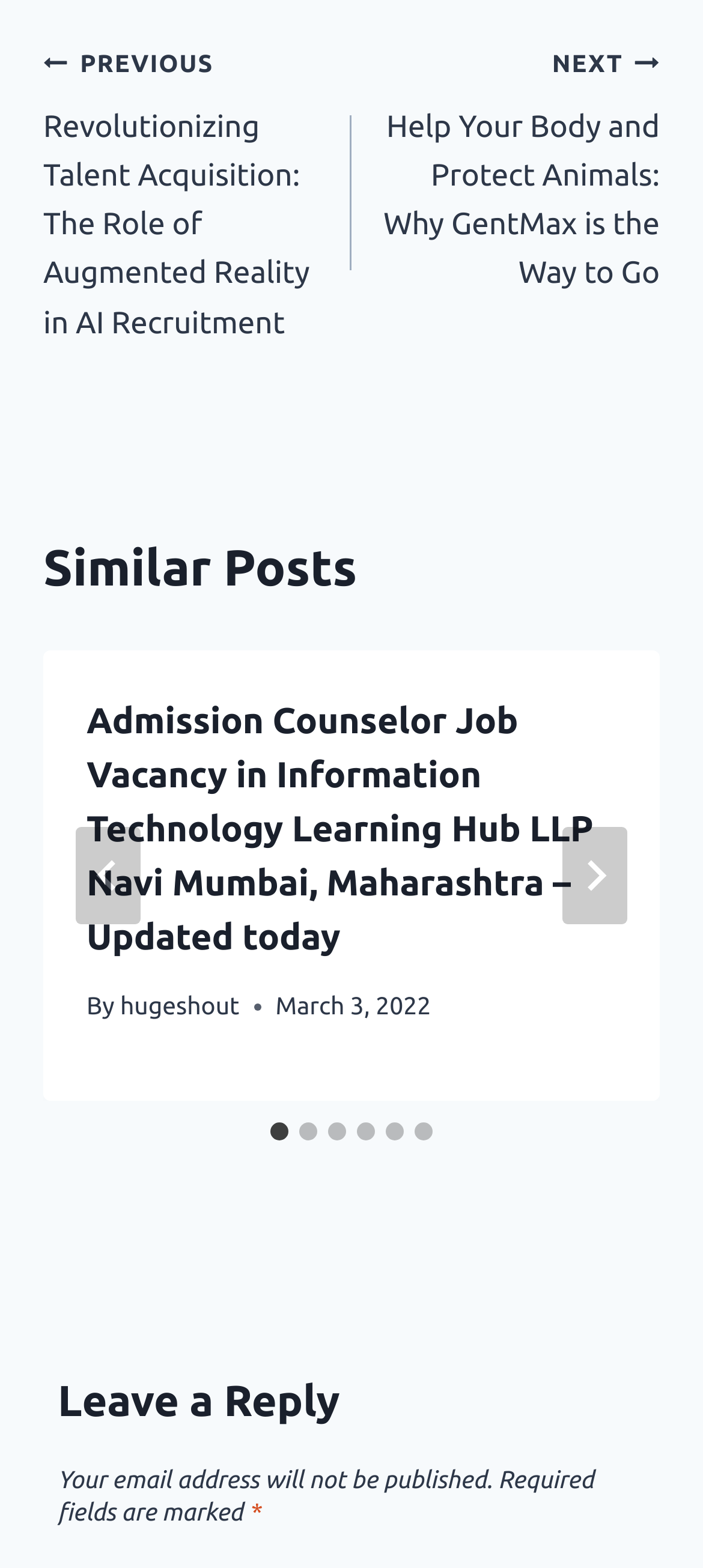Please find the bounding box coordinates of the element that needs to be clicked to perform the following instruction: "Select a different slide". The bounding box coordinates should be four float numbers between 0 and 1, represented as [left, top, right, bottom].

[0.385, 0.716, 0.41, 0.727]